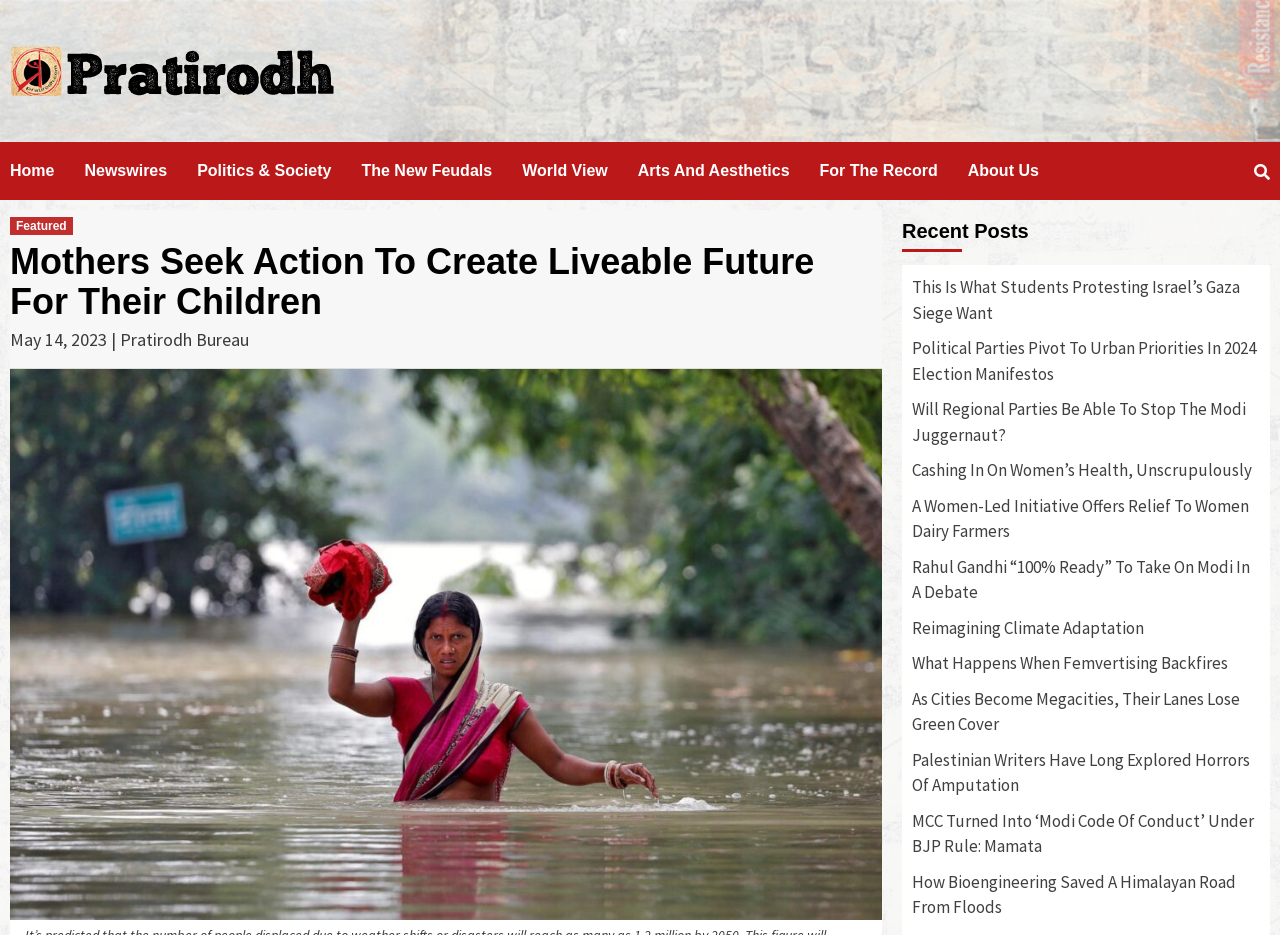Can you find the bounding box coordinates for the element that needs to be clicked to execute this instruction: "Click on Hindi News link"? The coordinates should be given as four float numbers between 0 and 1, i.e., [left, top, right, bottom].

[0.008, 0.048, 0.261, 0.104]